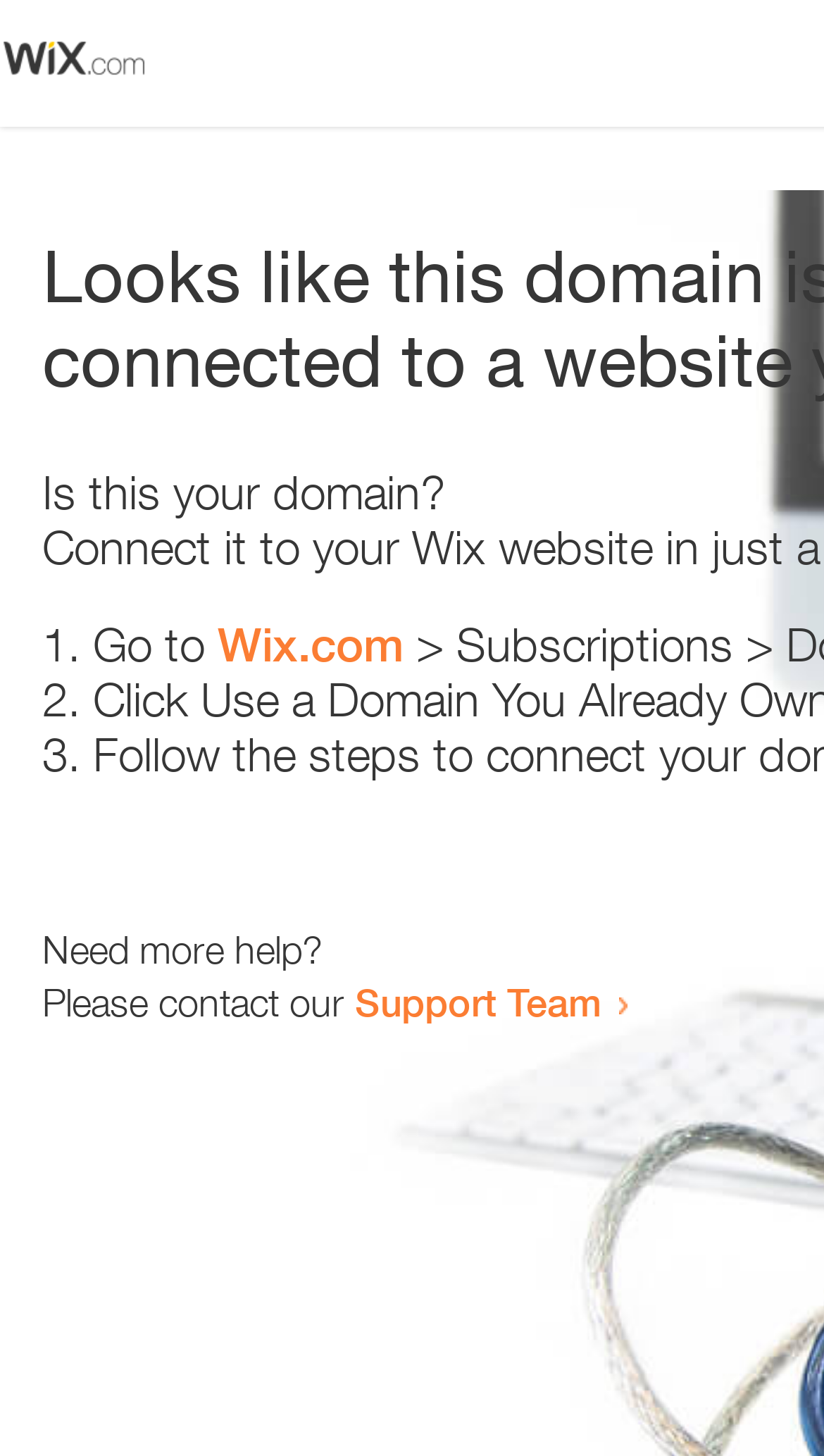Respond to the question below with a single word or phrase:
What is the text below the list?

Need more help?